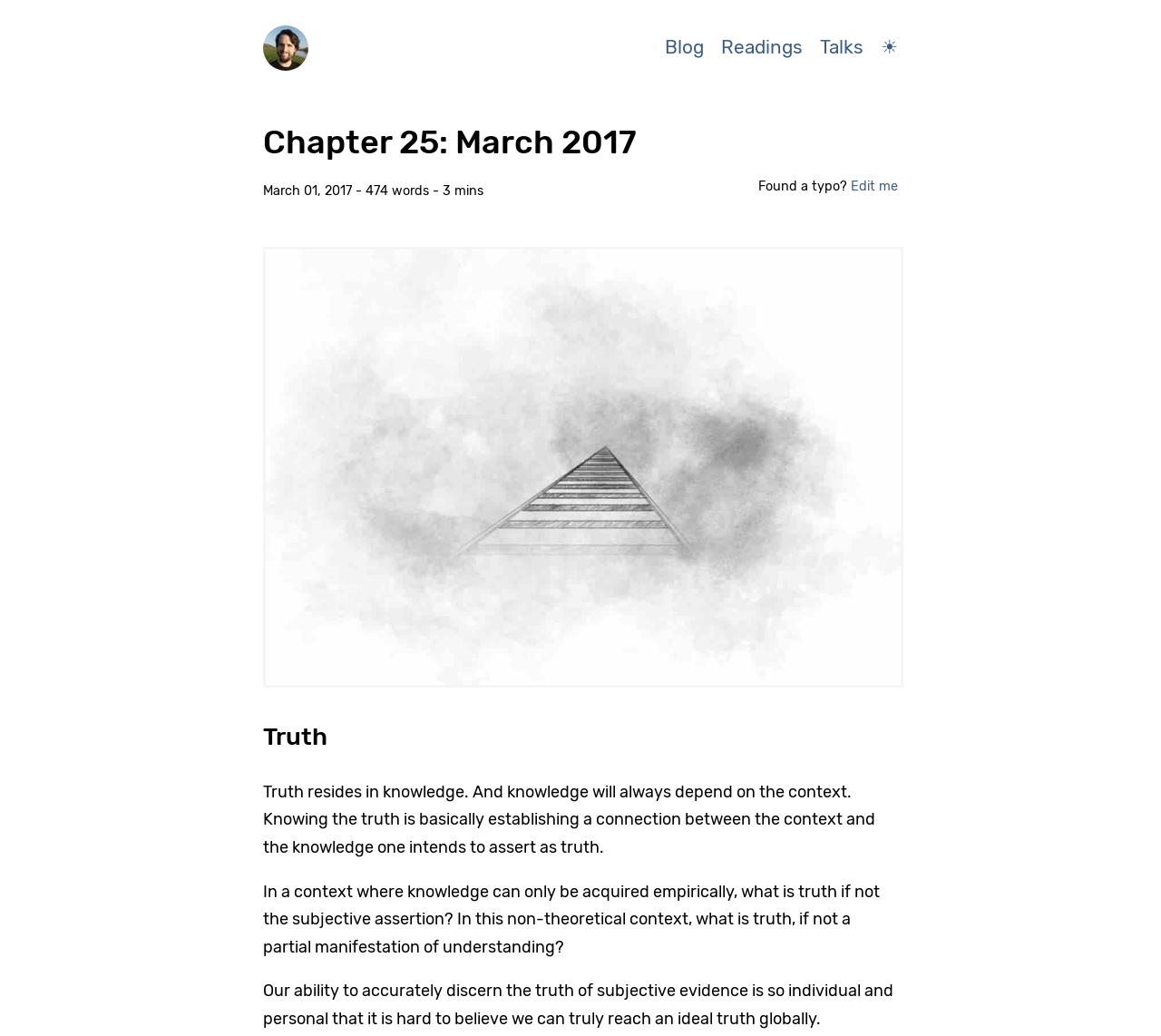What is the profile picture located?
Look at the screenshot and provide an in-depth answer.

Based on the bounding box coordinates, the profile picture is located at [0.227, 0.025, 0.266, 0.068], which indicates it is positioned at the top left of the webpage.